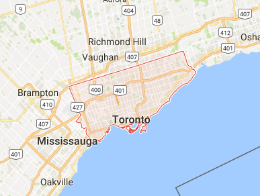Generate an elaborate caption that includes all aspects of the image.

The image features a detailed map highlighting the Greater Toronto Area. Key locations and major highways are marked, showcasing the city's layout and surrounding suburbs, including Richmond Hill, Vaughan, and Mississauga. The map delineates the boundaries of Toronto, emphasizing its proximity to Lake Ontario. It is an informative visual representation useful for navigating and understanding the urban and recreational spaces within this vibrant region.